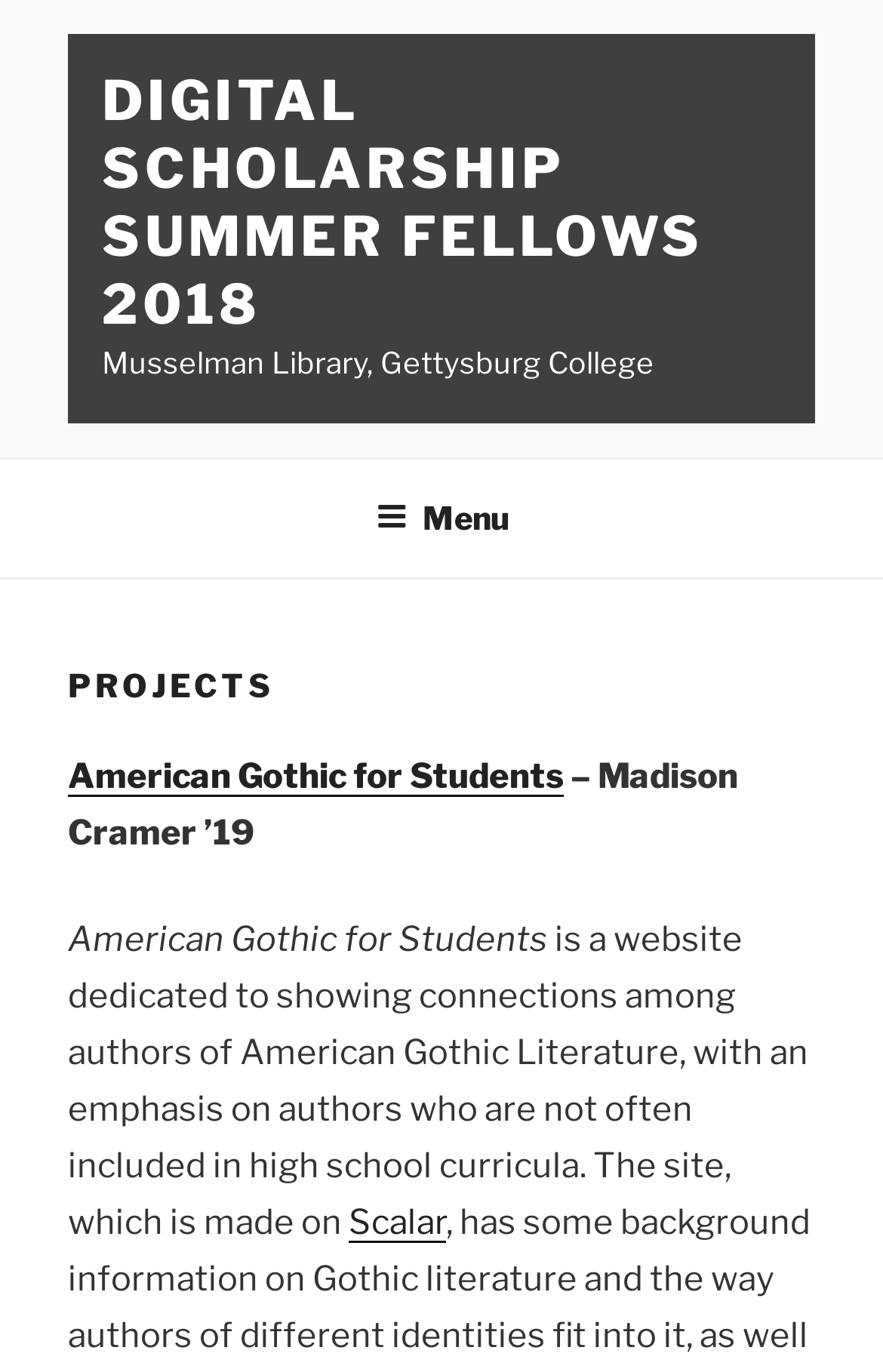Answer the following inquiry with a single word or phrase:
What is the platform used to create the website?

Scalar